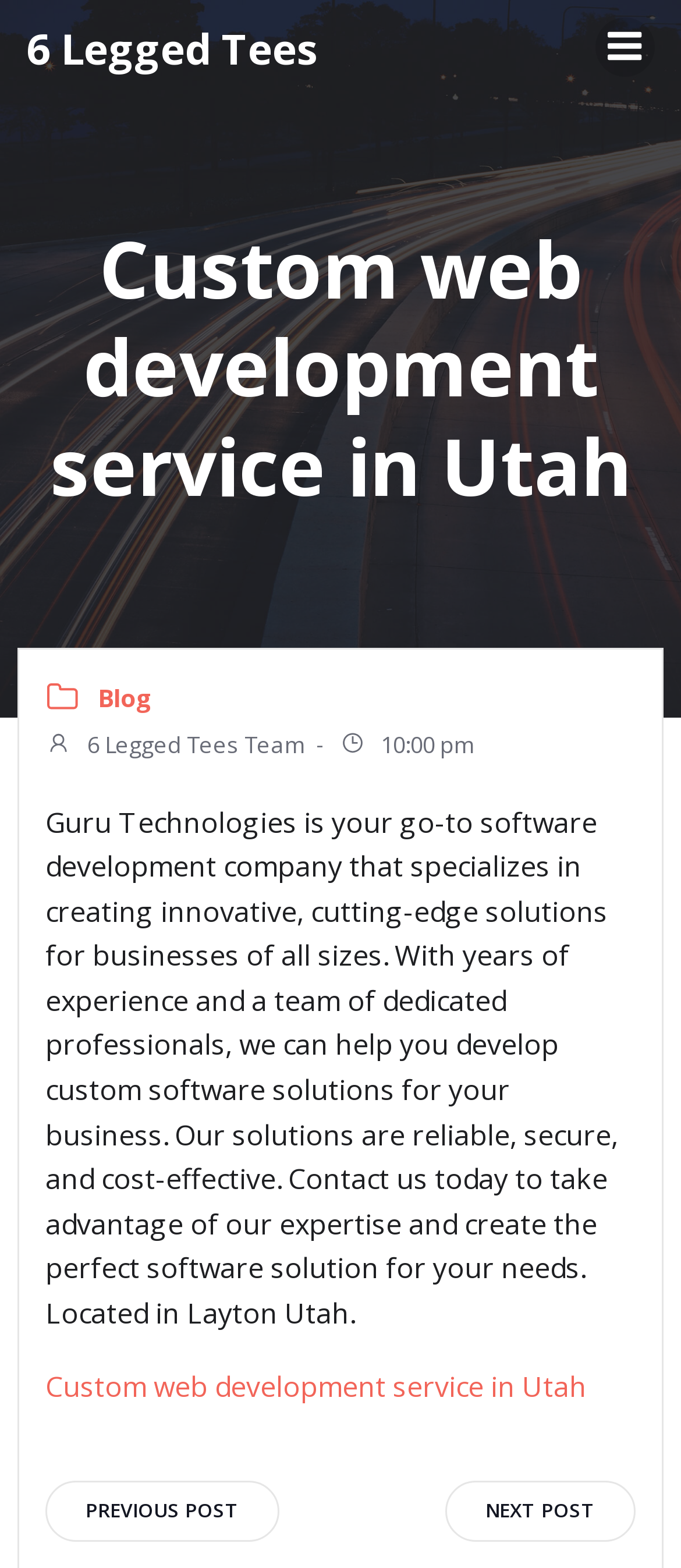Find and specify the bounding box coordinates that correspond to the clickable region for the instruction: "Learn about the 6 Legged Tees Team".

[0.067, 0.464, 0.446, 0.488]